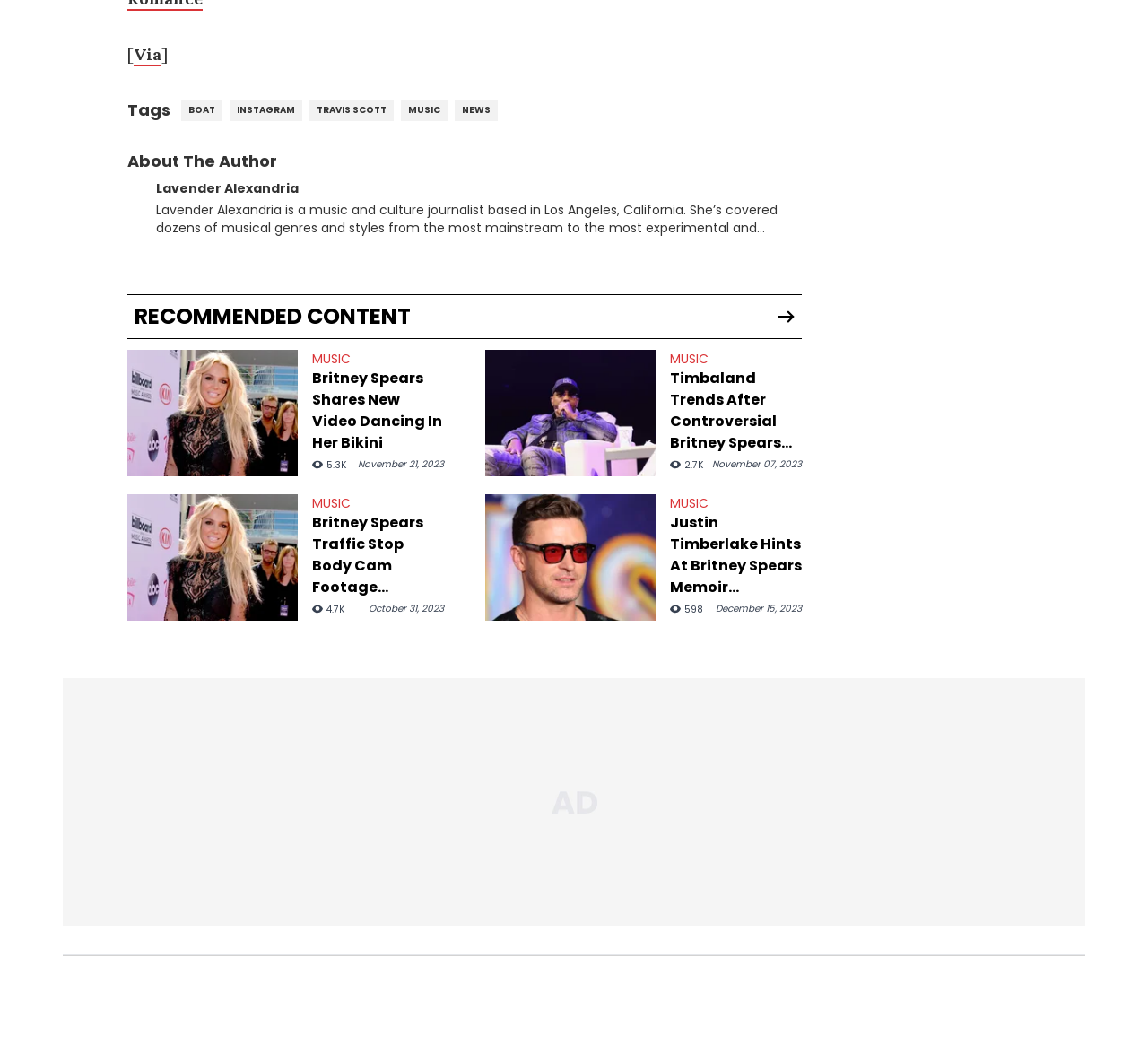What is the author's name?
Please answer using one word or phrase, based on the screenshot.

Lavender Alexandria